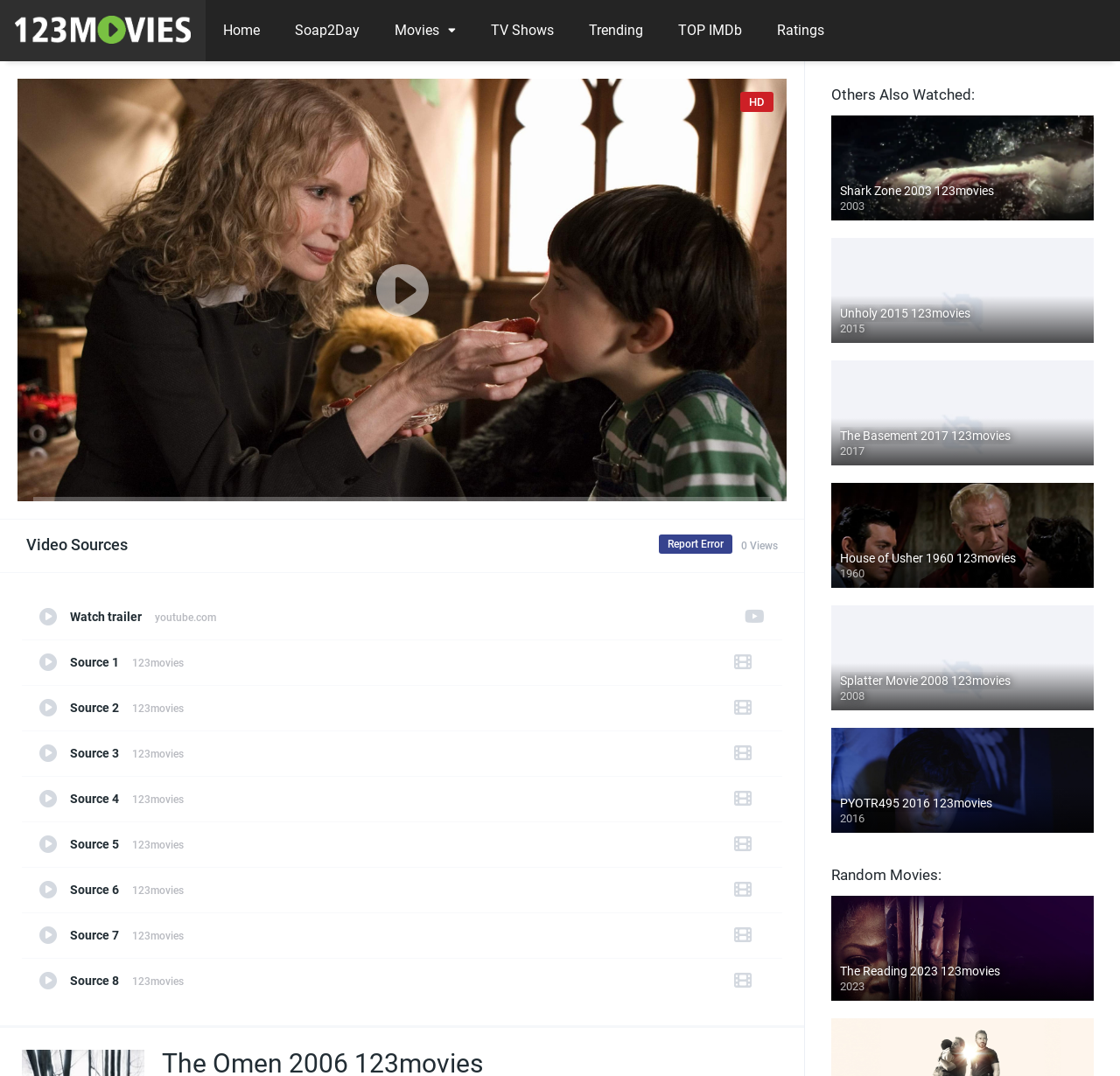What is the category of the movie 'Shark Zone 2003'?
Please use the image to provide a one-word or short phrase answer.

Others Also Watched